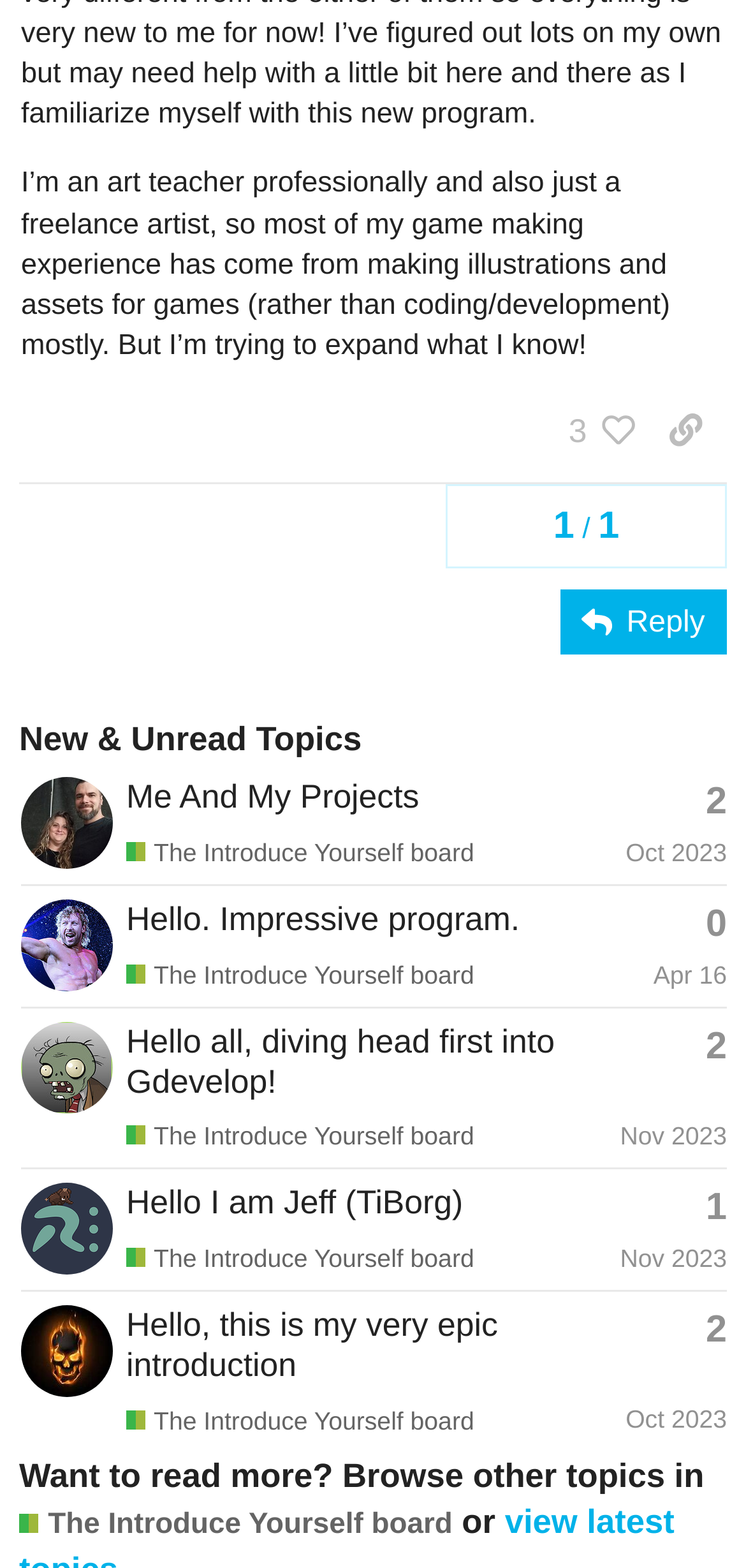Provide the bounding box coordinates of the HTML element described by the text: "Hello. Impressive program.". The coordinates should be in the format [left, top, right, bottom] with values between 0 and 1.

[0.169, 0.574, 0.697, 0.598]